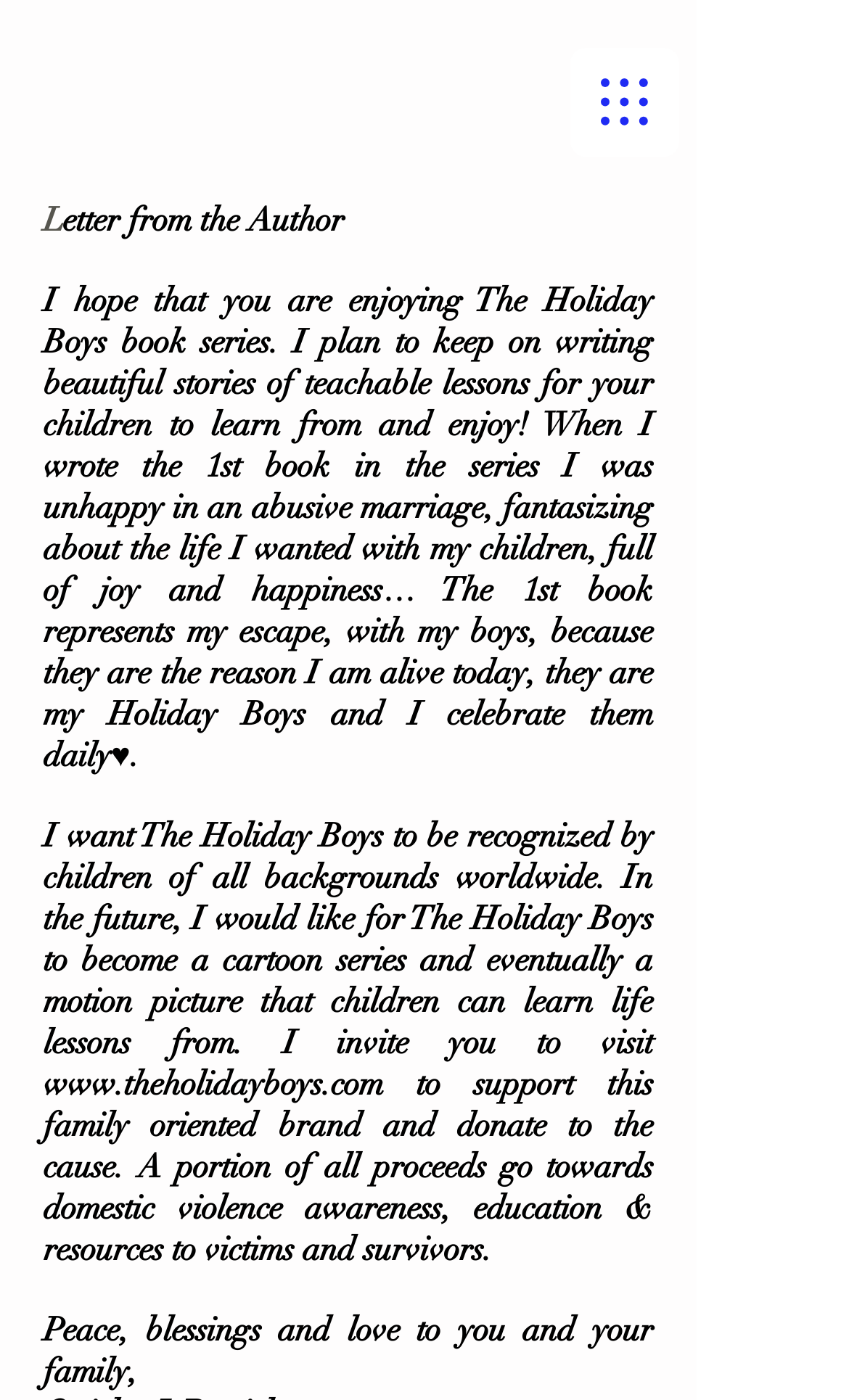Predict the bounding box coordinates for the UI element described as: "aria-label="Open navigation menu"". The coordinates should be four float numbers between 0 and 1, presented as [left, top, right, bottom].

[0.672, 0.034, 0.8, 0.112]